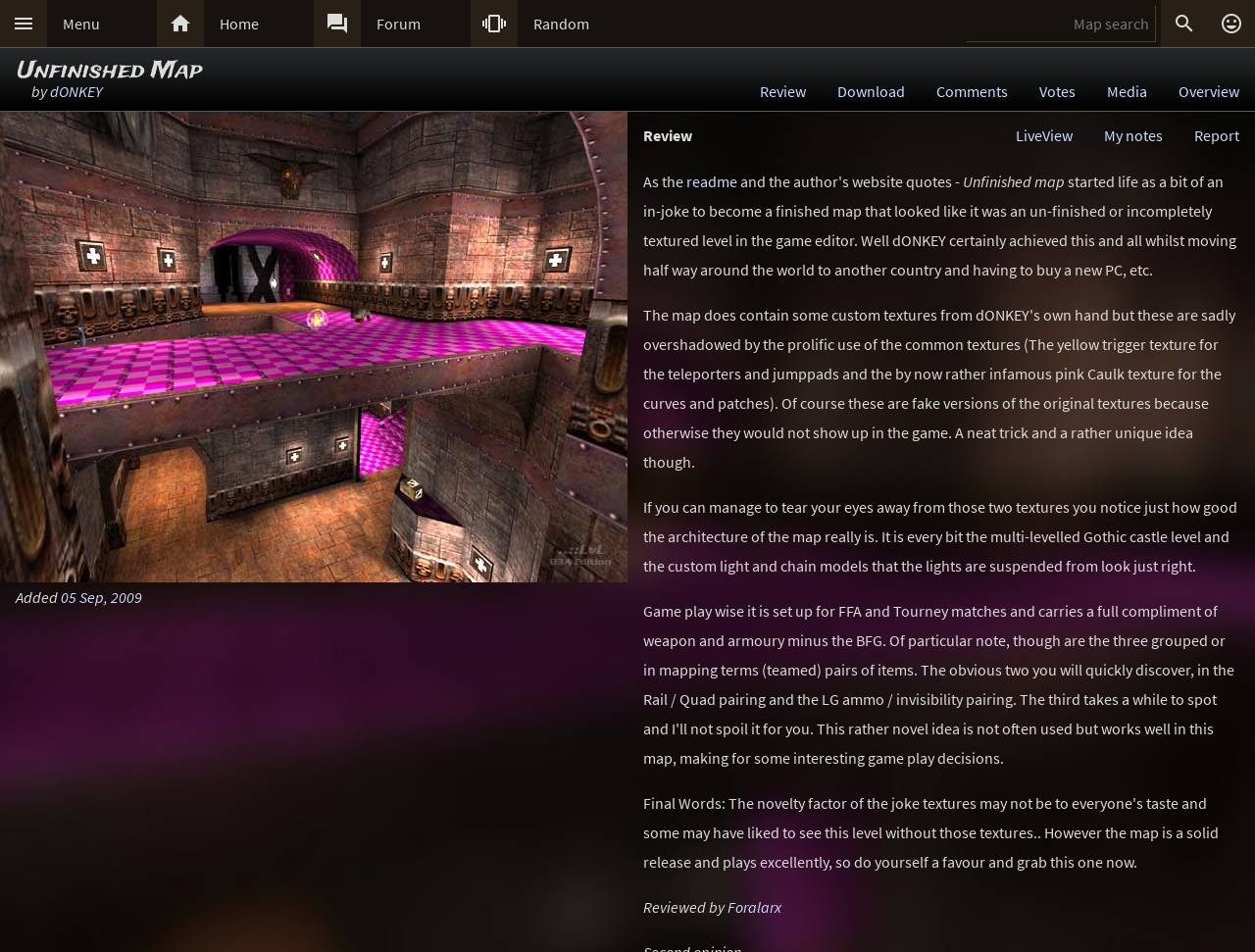Determine the bounding box coordinates for the clickable element required to fulfill the instruction: "View the map overview". Provide the coordinates as four float numbers between 0 and 1, i.e., [left, top, right, bottom].

[0.927, 0.075, 1.0, 0.116]